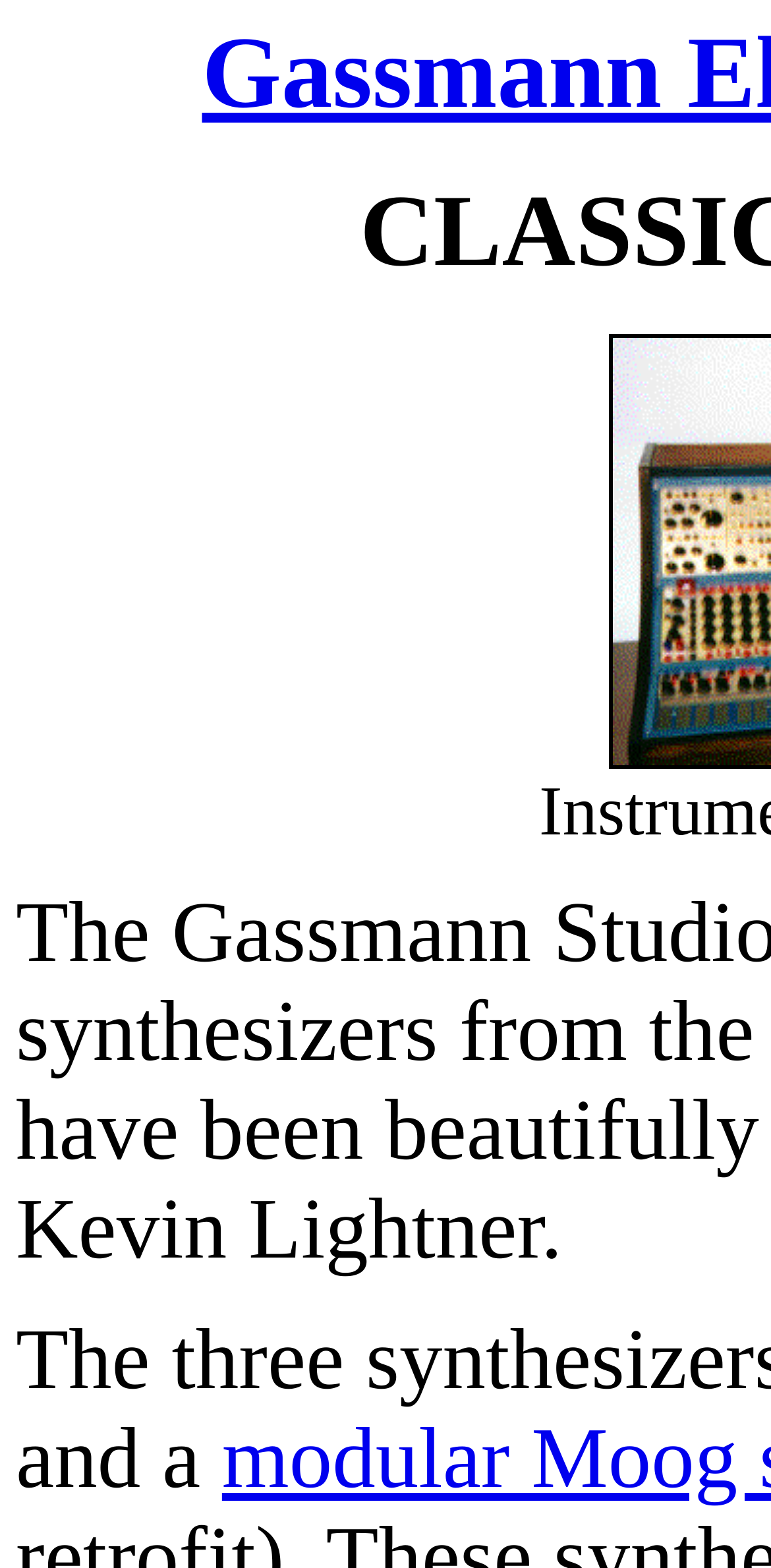Please determine the headline of the webpage and provide its content.

Gassmann Electronic Music Studio